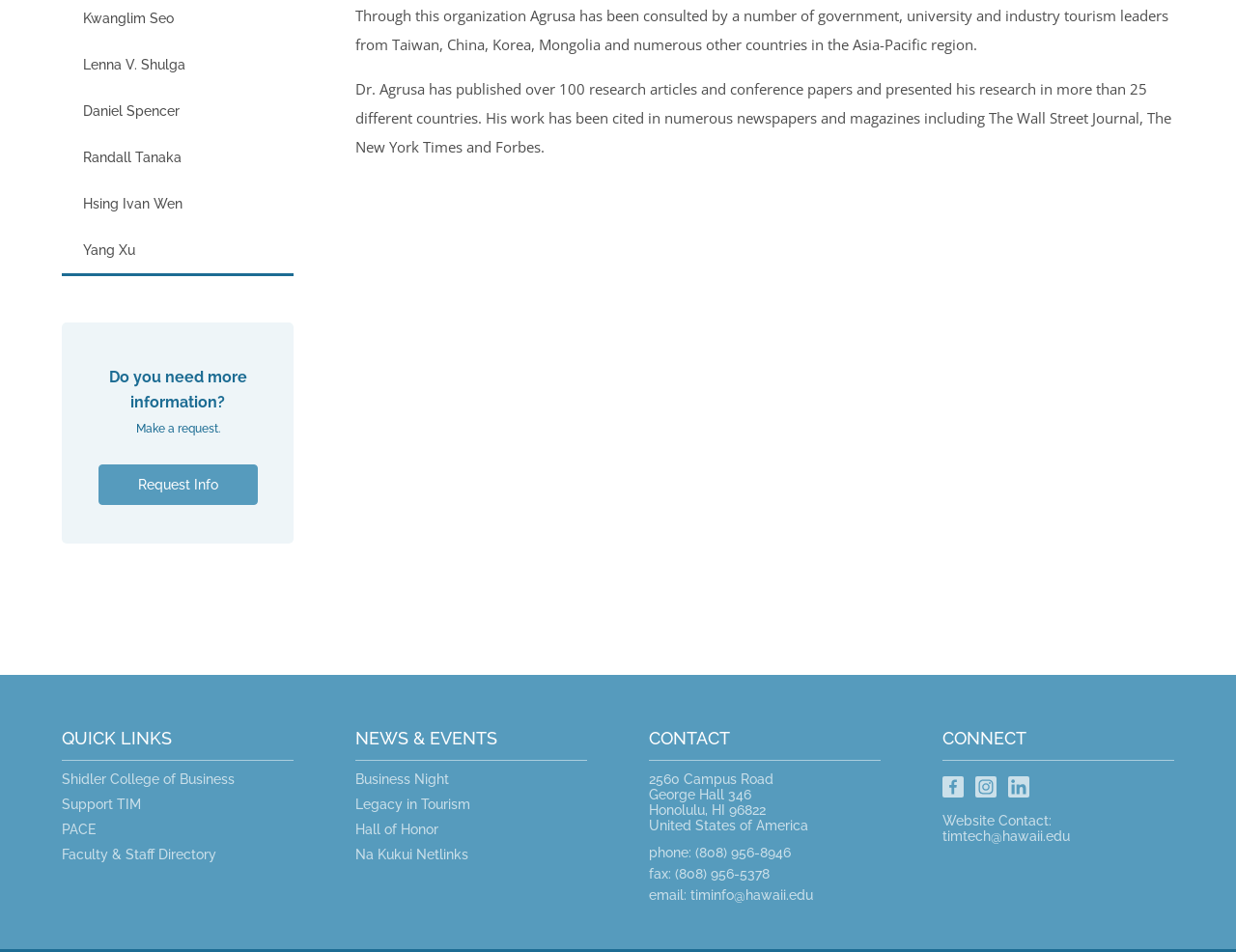Please specify the bounding box coordinates of the area that should be clicked to accomplish the following instruction: "Learn more about the Ho’oilina Scholarship". The coordinates should consist of four float numbers between 0 and 1, i.e., [left, top, right, bottom].

[0.0, 0.211, 1.0, 0.26]